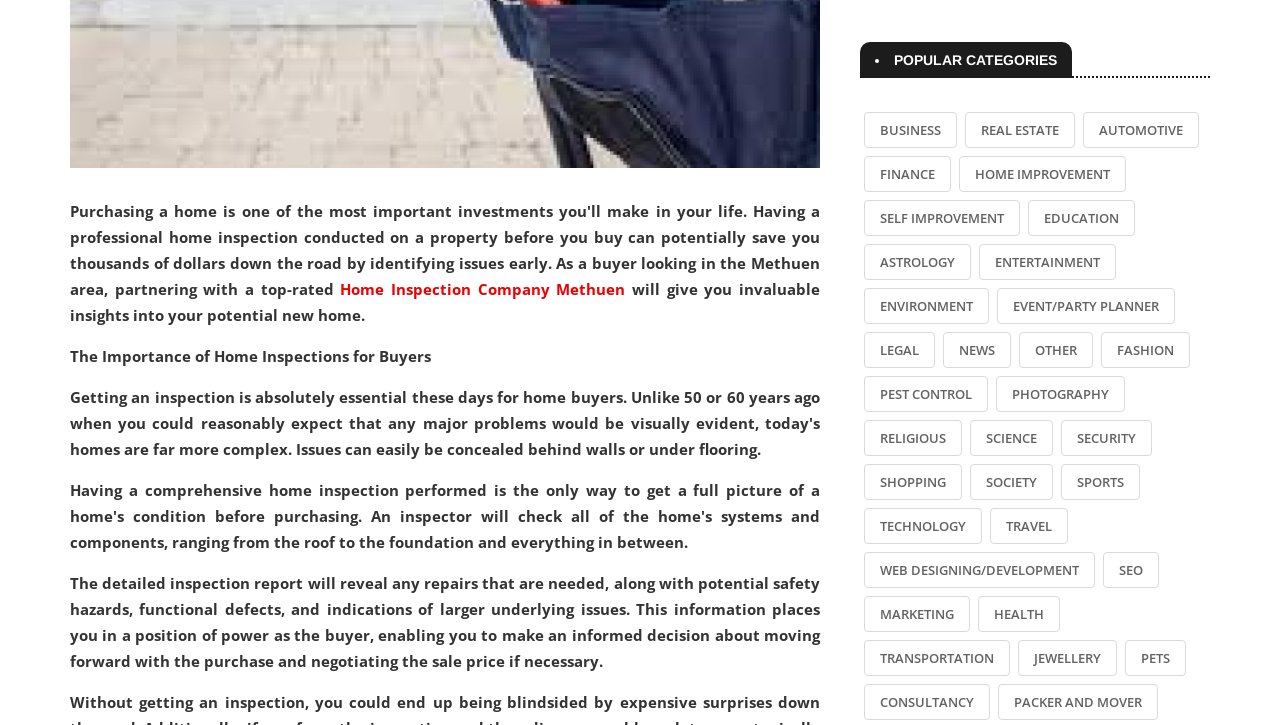How many categories are listed on the webpage?
Please provide a single word or phrase in response based on the screenshot.

21